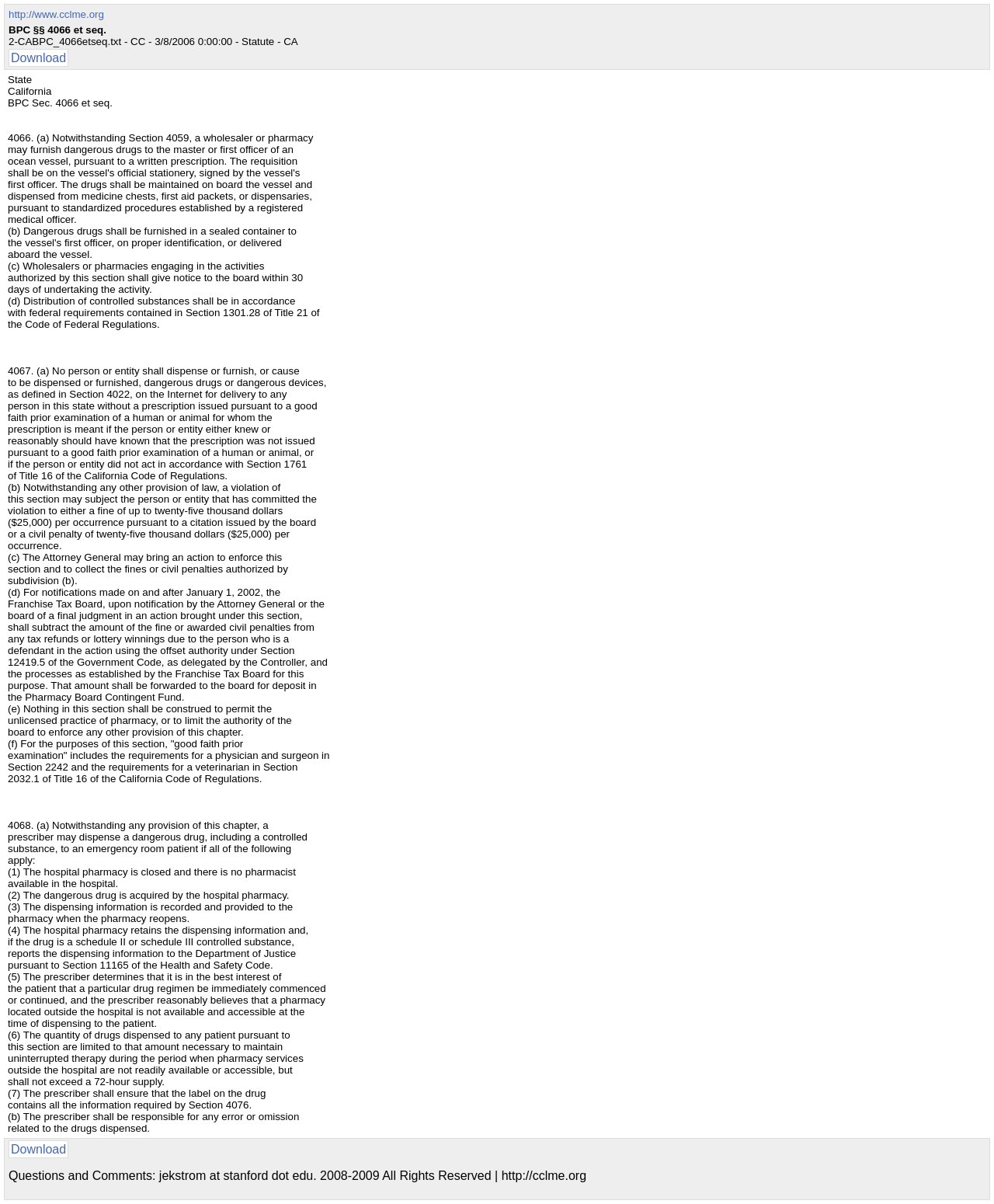What is the penalty for violating section 4067?
Using the screenshot, give a one-word or short phrase answer.

Up to $25,000 per occurrence